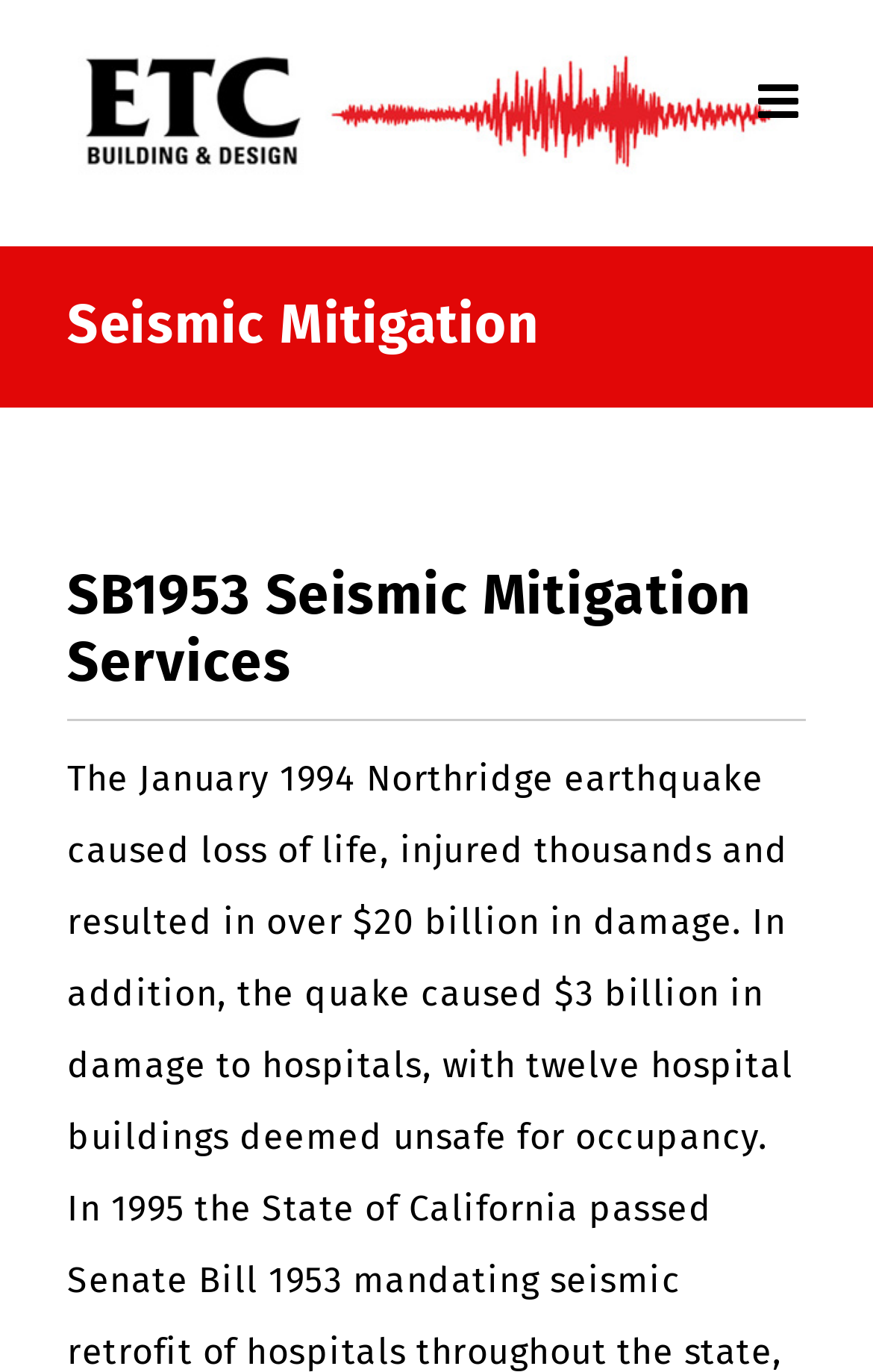Predict the bounding box of the UI element based on this description: "aria-label="Toggle mobile menu"".

[0.868, 0.057, 0.923, 0.091]